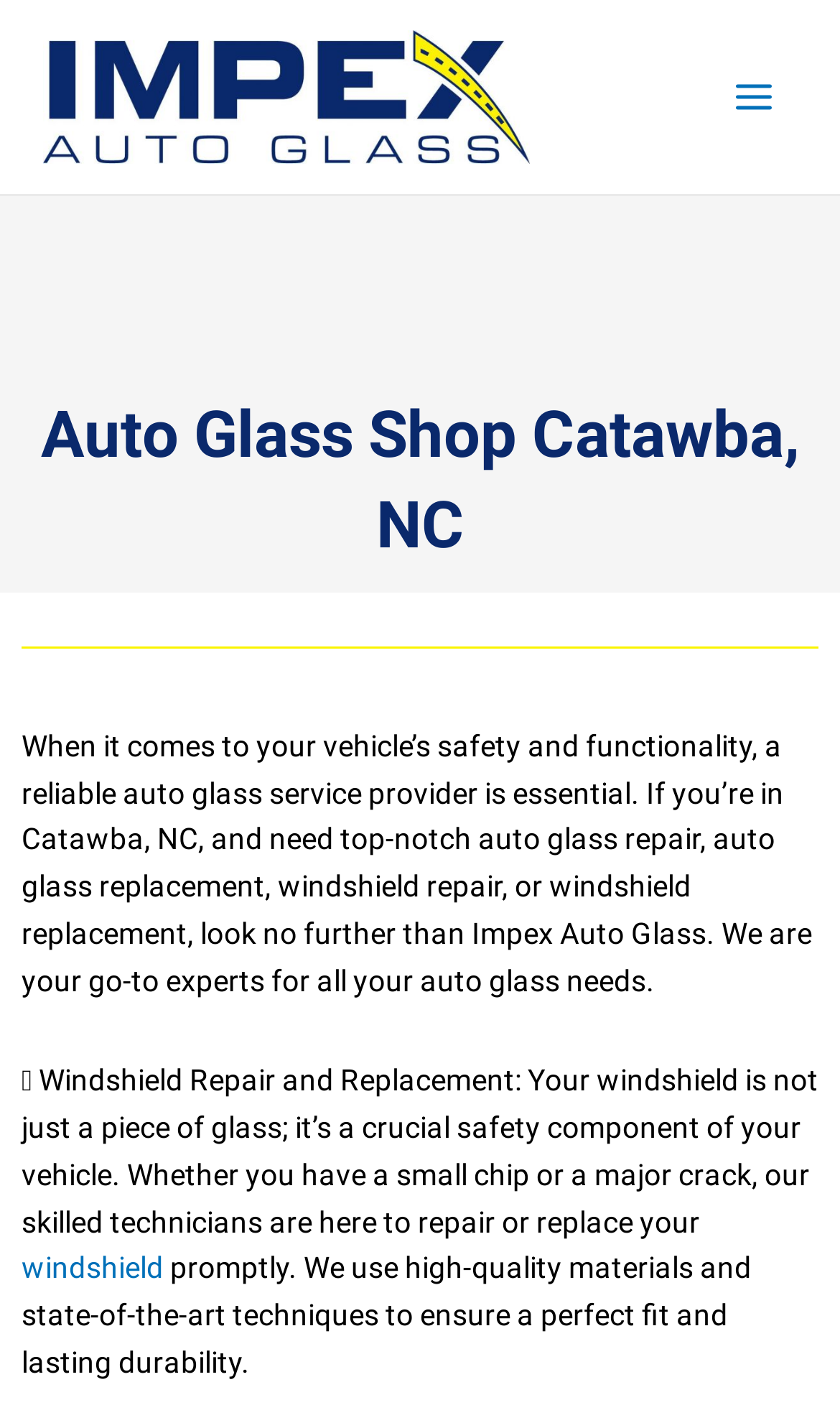Using the given element description, provide the bounding box coordinates (top-left x, top-left y, bottom-right x, bottom-right y) for the corresponding UI element in the screenshot: windshield

[0.026, 0.876, 0.195, 0.9]